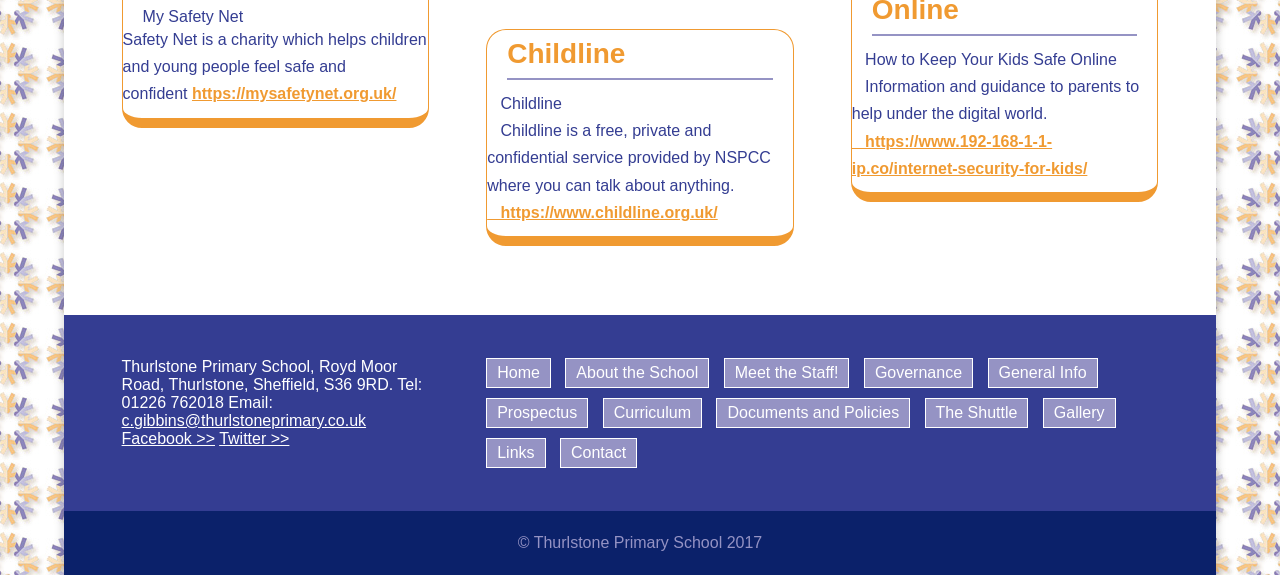What is the URL of the Childline website?
Look at the image and answer with only one word or phrase.

https://www.childline.org.uk/